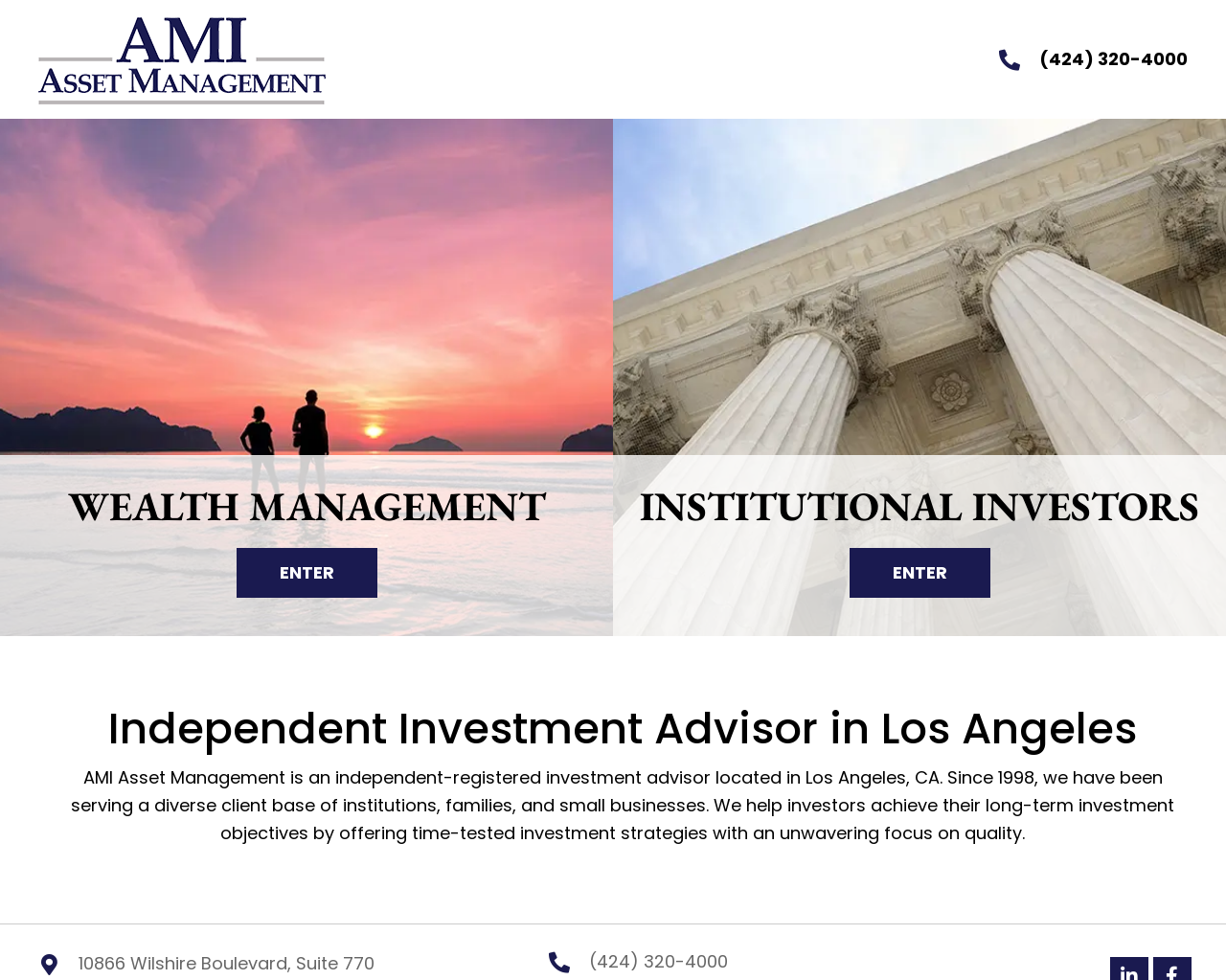What type of investors does the company serve?
Please respond to the question with a detailed and well-explained answer.

I found this information by looking at the static text on the webpage, specifically the text 'WEALTH MANAGEMENT' and 'INSTITUTIONAL INVESTORS'.